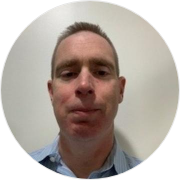Where did Dr. Doherty earn his Ph.D.?
From the screenshot, provide a brief answer in one word or phrase.

University of New Hampshire